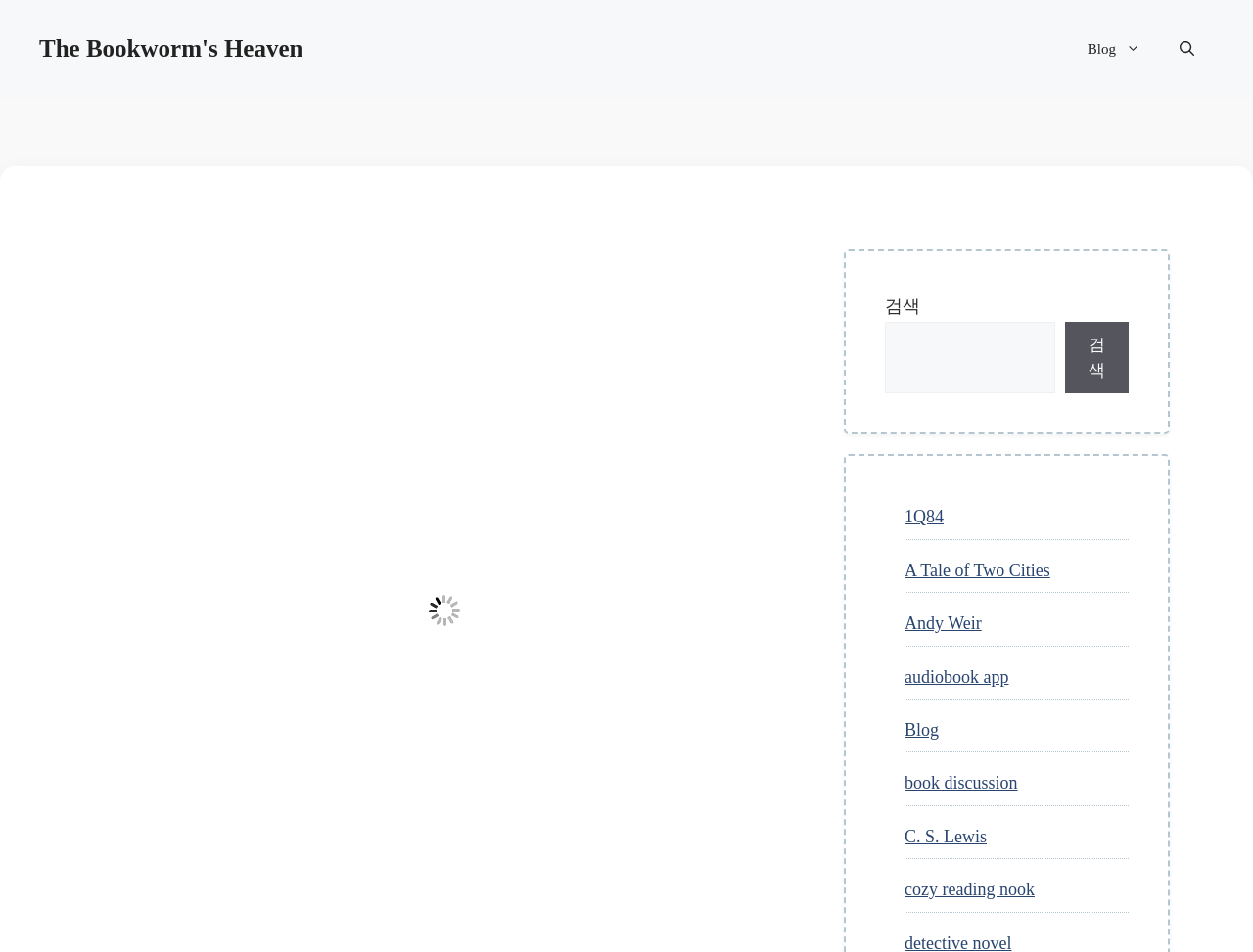Pinpoint the bounding box coordinates of the element you need to click to execute the following instruction: "Read about 1Q84". The bounding box should be represented by four float numbers between 0 and 1, in the format [left, top, right, bottom].

[0.722, 0.533, 0.753, 0.553]